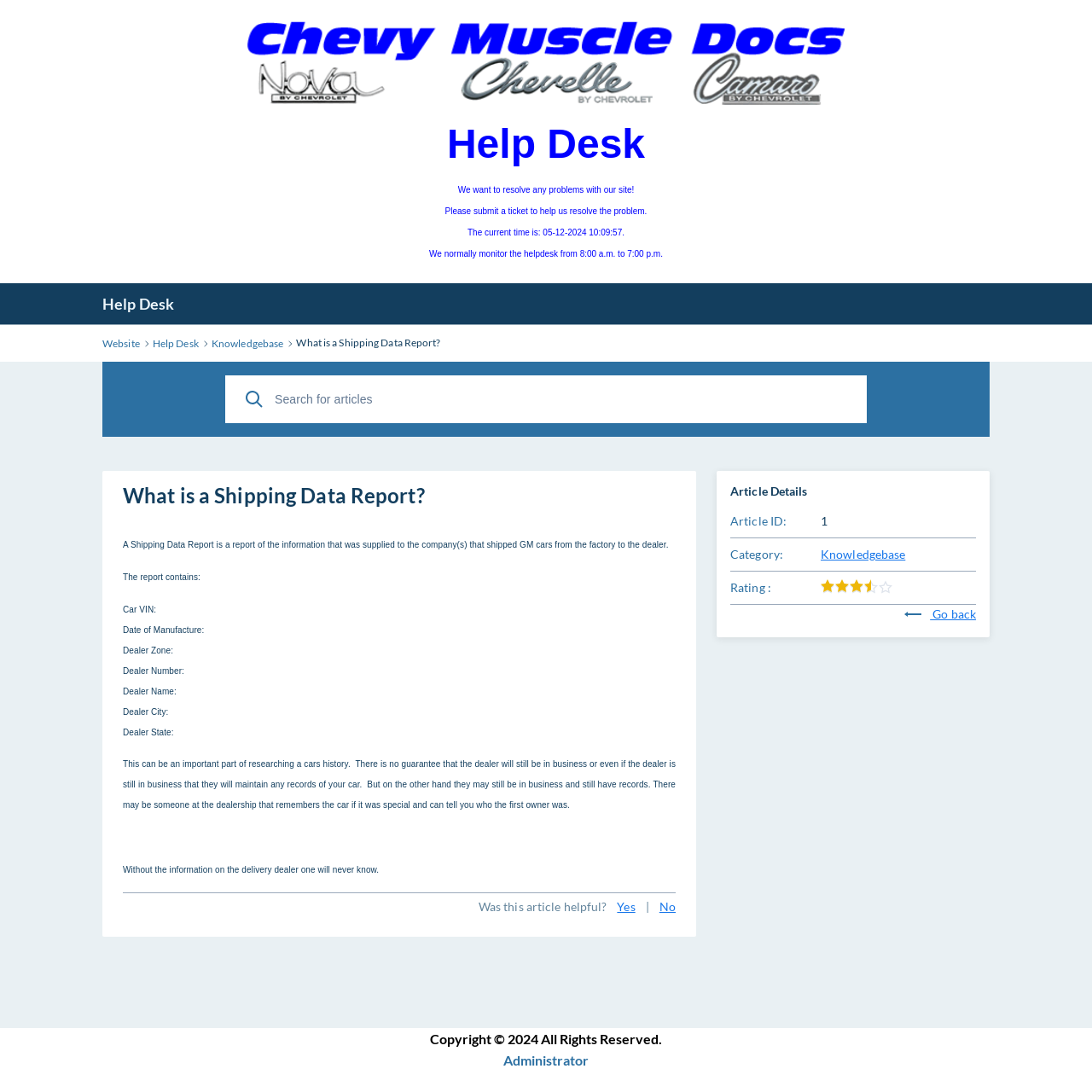What information does a Shipping Data Report contain?
Based on the visual details in the image, please answer the question thoroughly.

According to the webpage, a Shipping Data Report contains information about the car, such as VIN, date of manufacture, and dealer information, including dealer zone, dealer number, dealer name, dealer city, and dealer state.